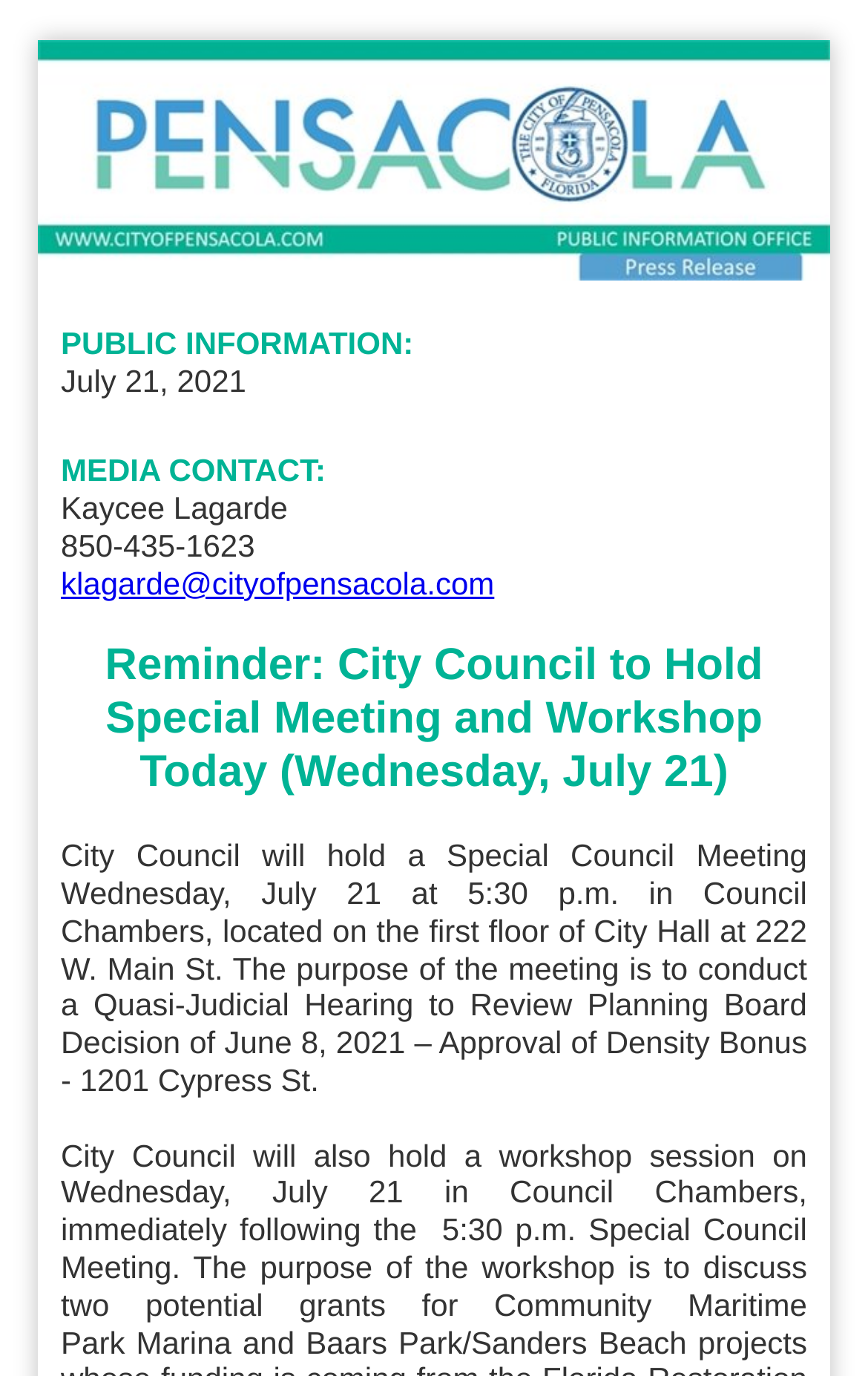Find and provide the bounding box coordinates for the UI element described with: "Steam Highwayman".

None